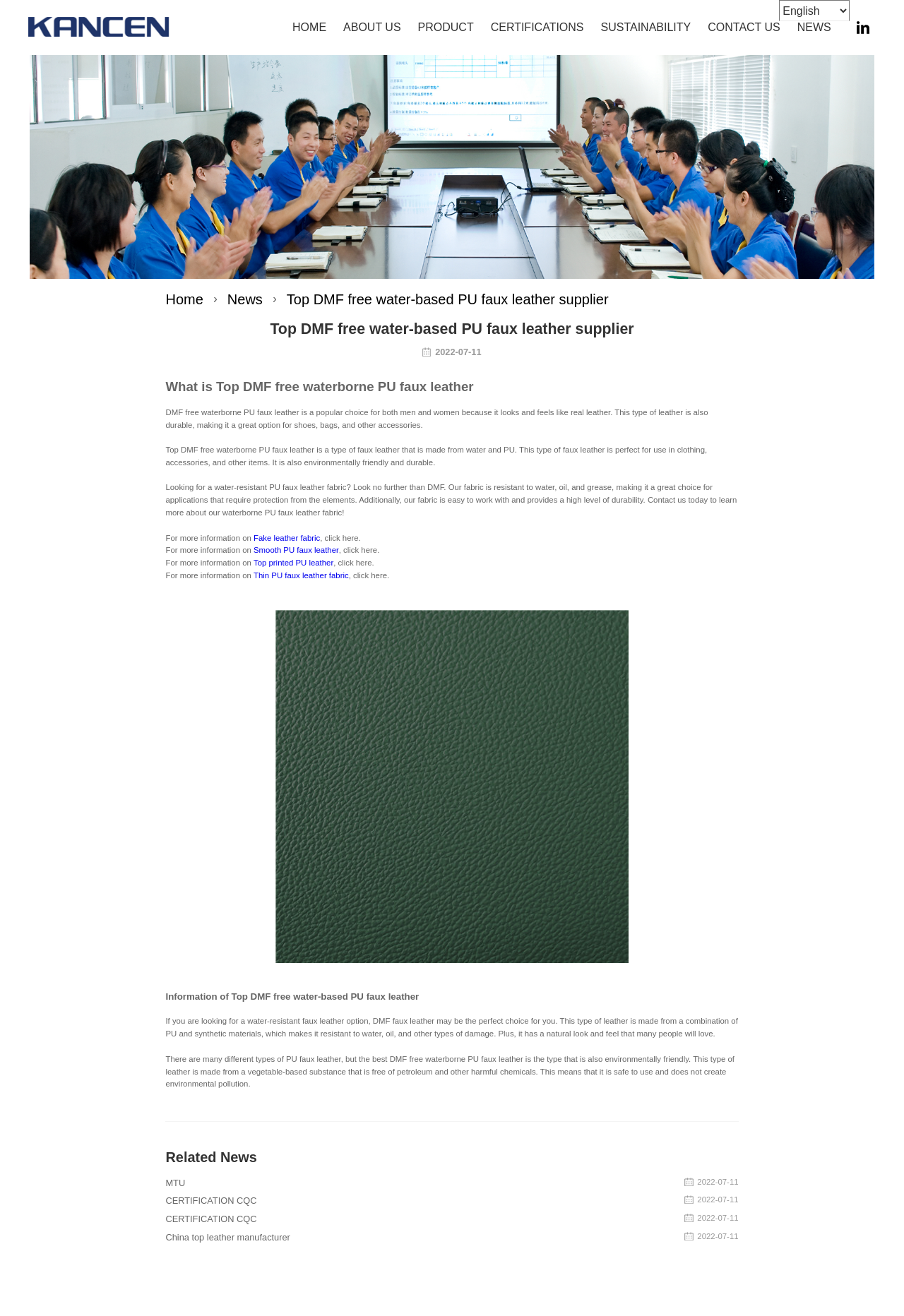Find and provide the bounding box coordinates for the UI element described here: "HOME". The coordinates should be given as four float numbers between 0 and 1: [left, top, right, bottom].

[0.314, 0.011, 0.37, 0.03]